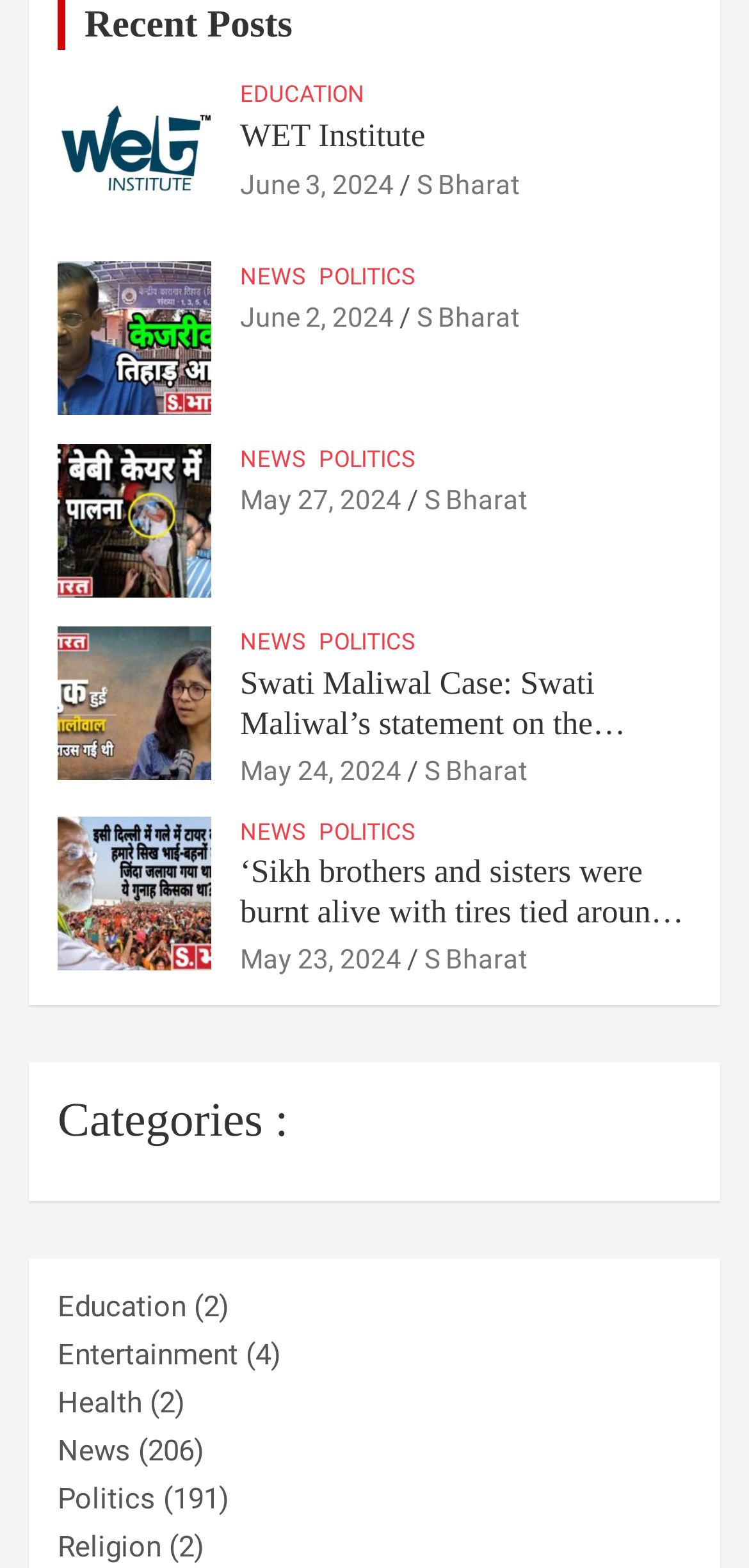Find the bounding box coordinates for the UI element that matches this description: "June 3, 2024".

[0.321, 0.107, 0.526, 0.127]